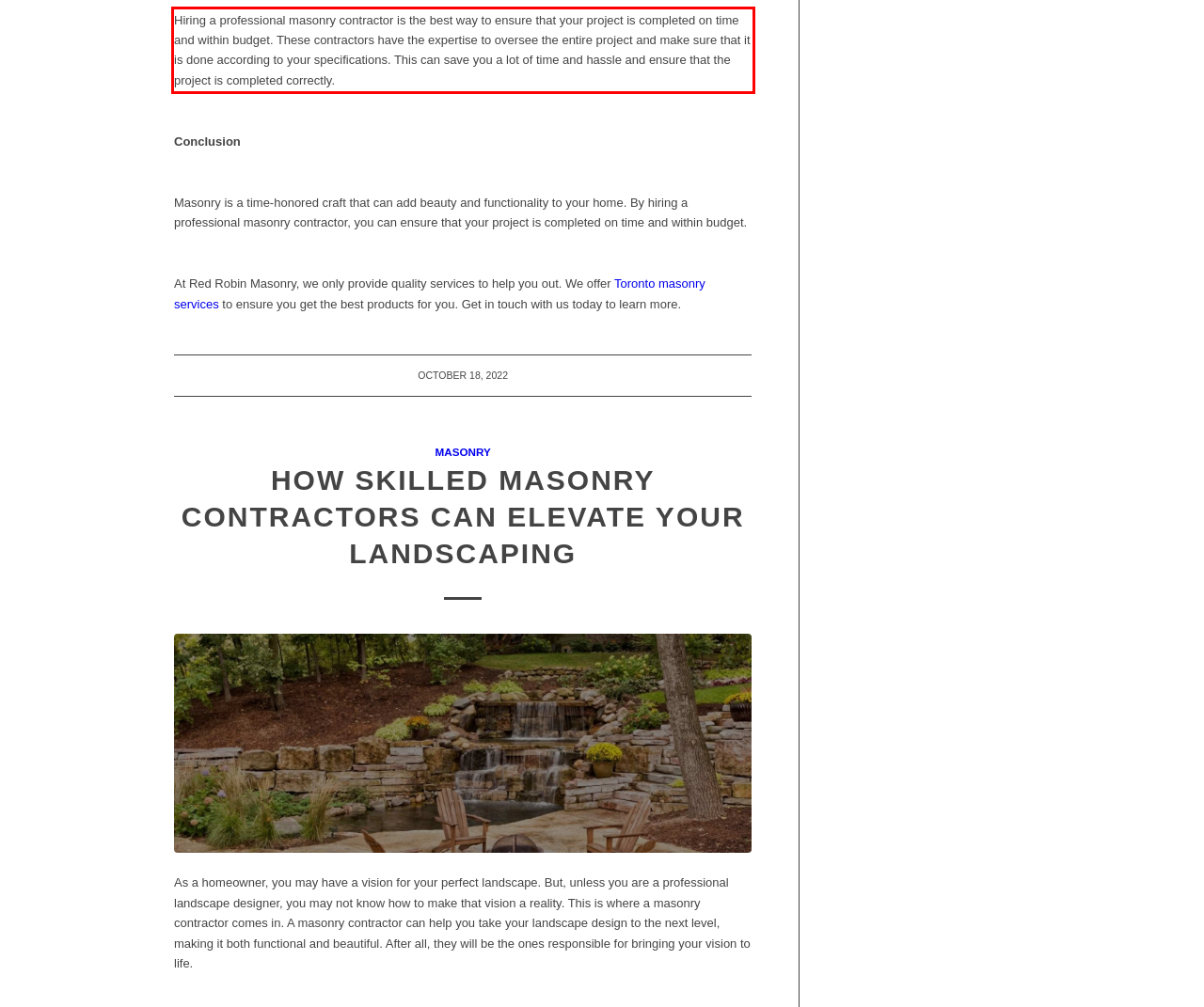You are provided with a screenshot of a webpage containing a red bounding box. Please extract the text enclosed by this red bounding box.

Hiring a professional masonry contractor is the best way to ensure that your project is completed on time and within budget. These contractors have the expertise to oversee the entire project and make sure that it is done according to your specifications. This can save you a lot of time and hassle and ensure that the project is completed correctly.